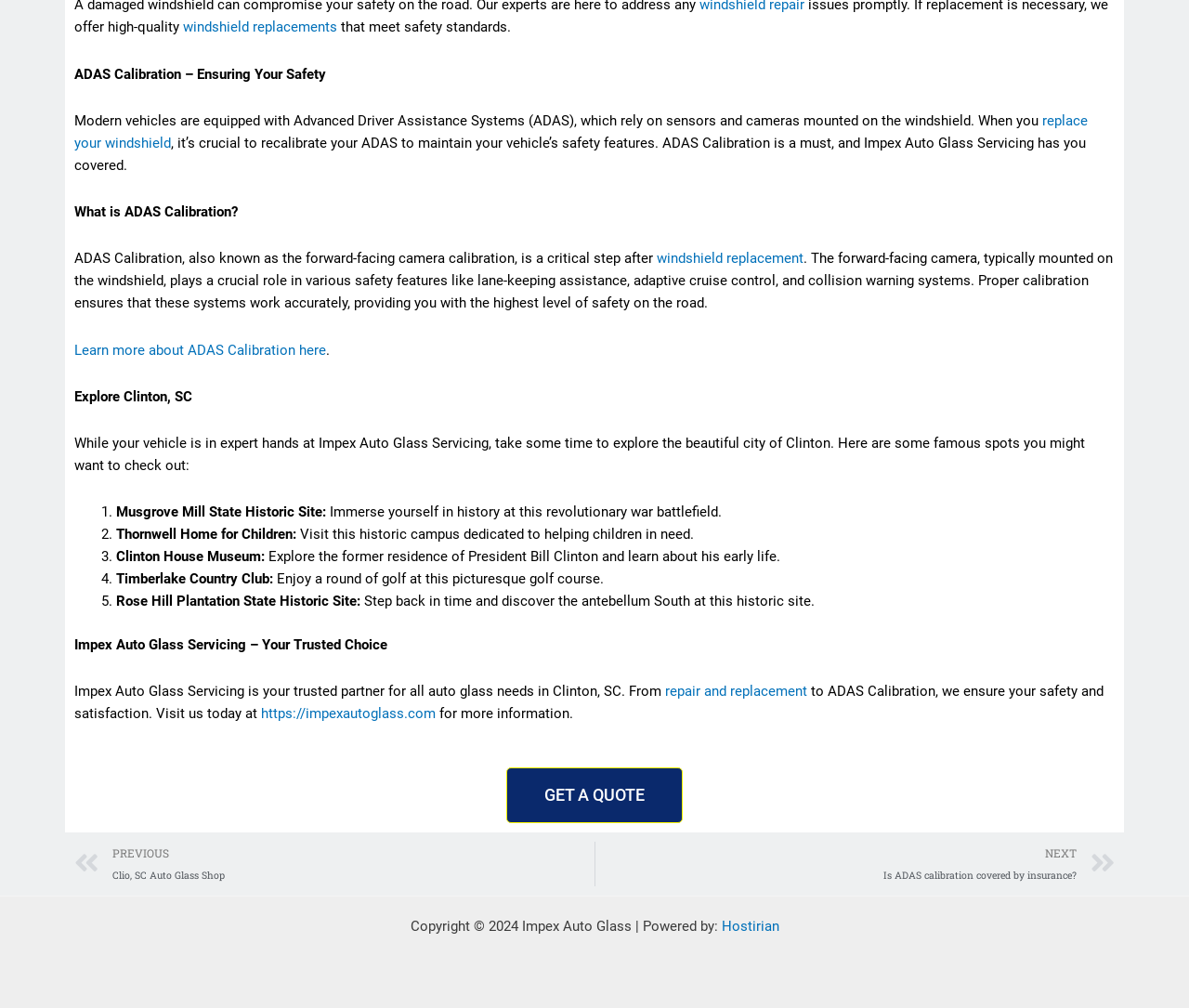Give the bounding box coordinates for the element described as: "PrevPreviousClio, SC Auto Glass Shop".

[0.062, 0.835, 0.5, 0.879]